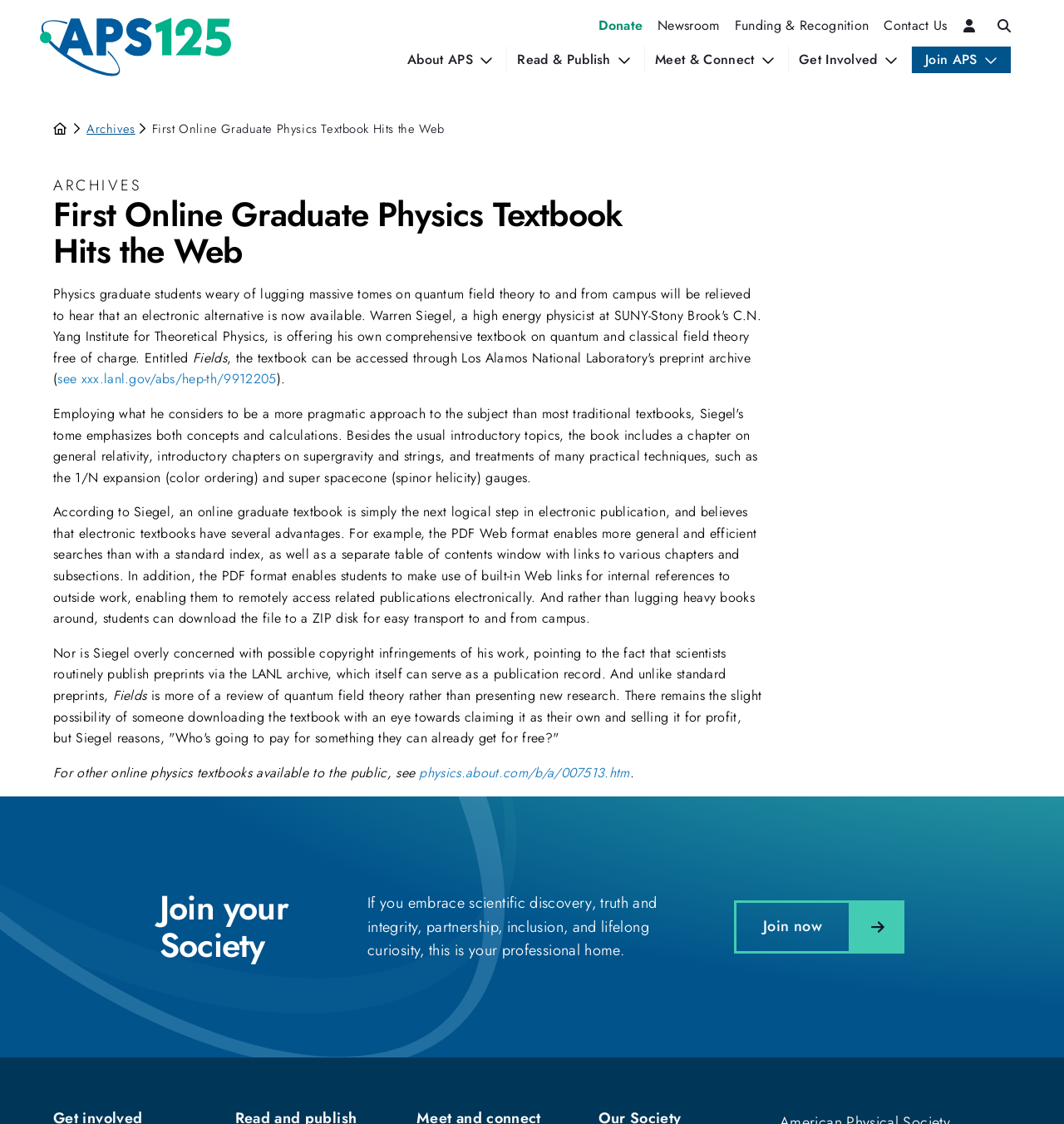Determine the primary headline of the webpage.

First Online Graduate Physics Textbook Hits the Web